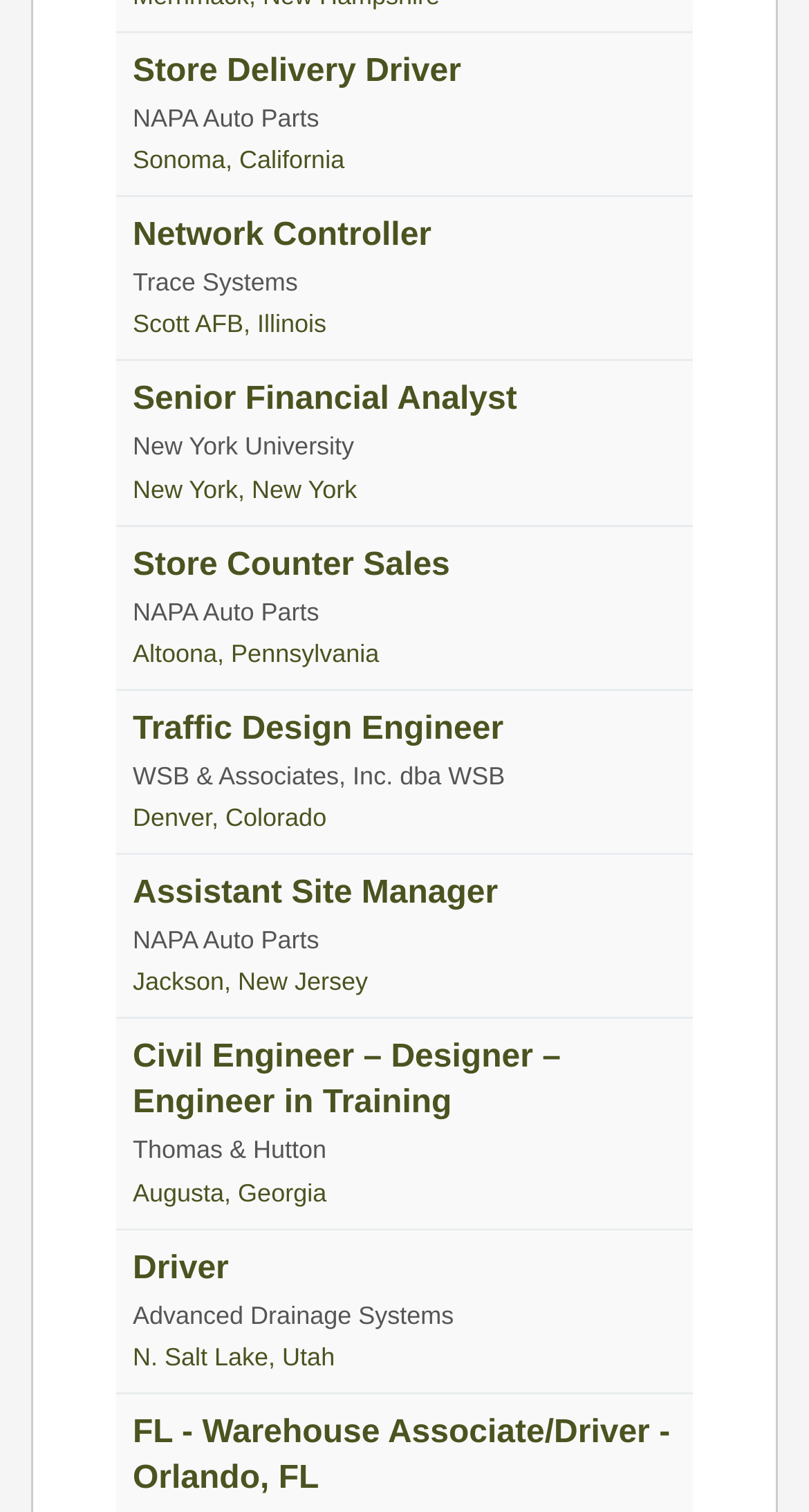How many job listings are on this webpage?
Answer briefly with a single word or phrase based on the image.

9